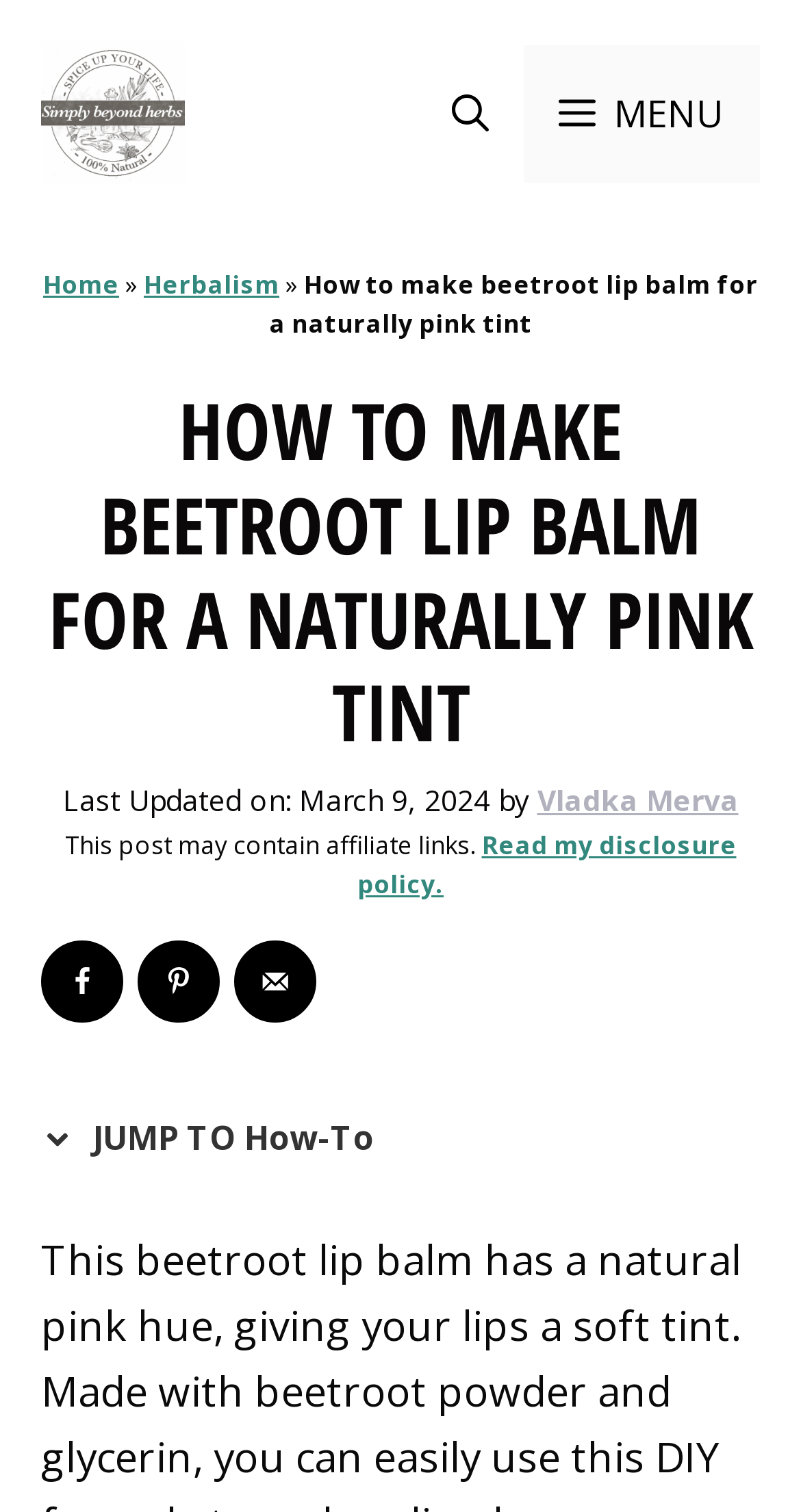Give a concise answer using only one word or phrase for this question:
What is the purpose of the button with the text 'MENU'?

To open a menu